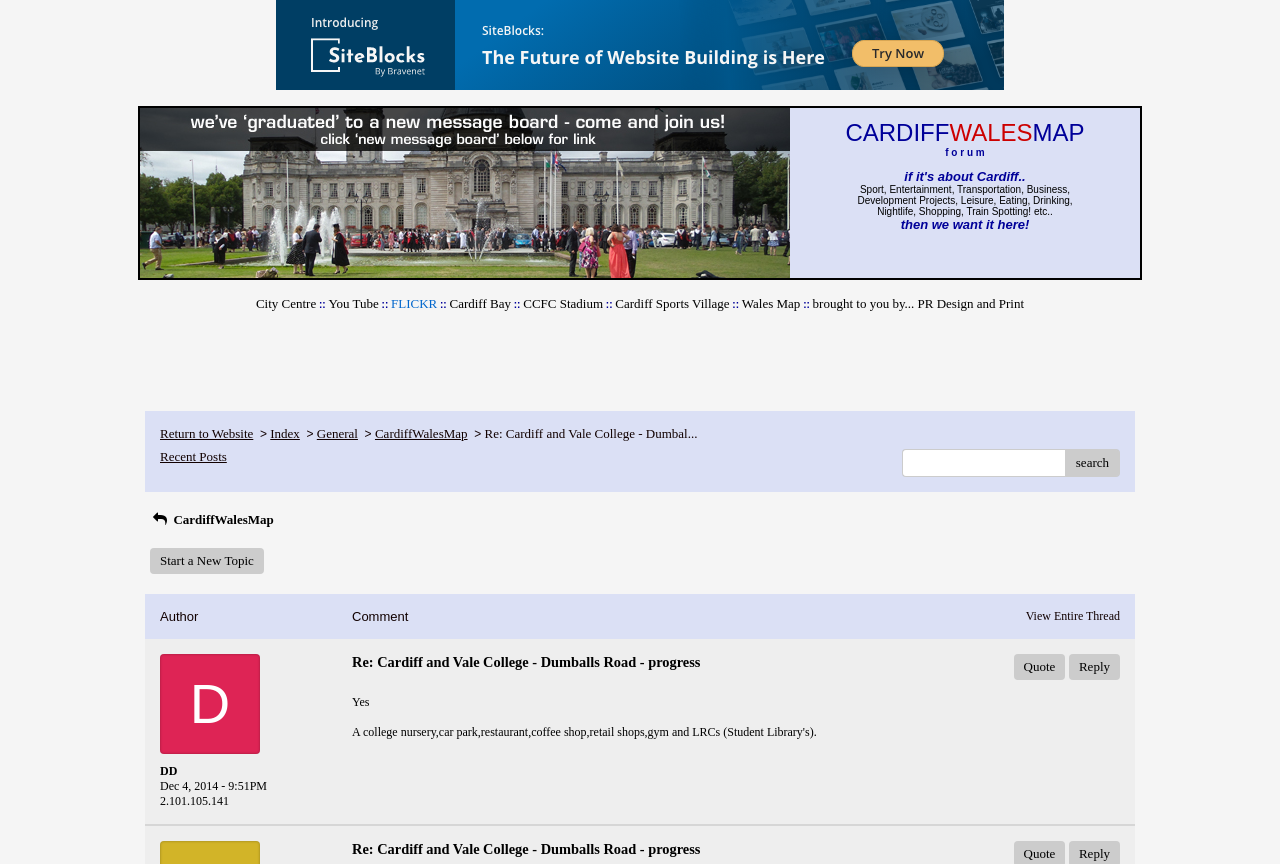Determine the bounding box coordinates of the area to click in order to meet this instruction: "Search for a topic".

[0.705, 0.52, 0.867, 0.552]